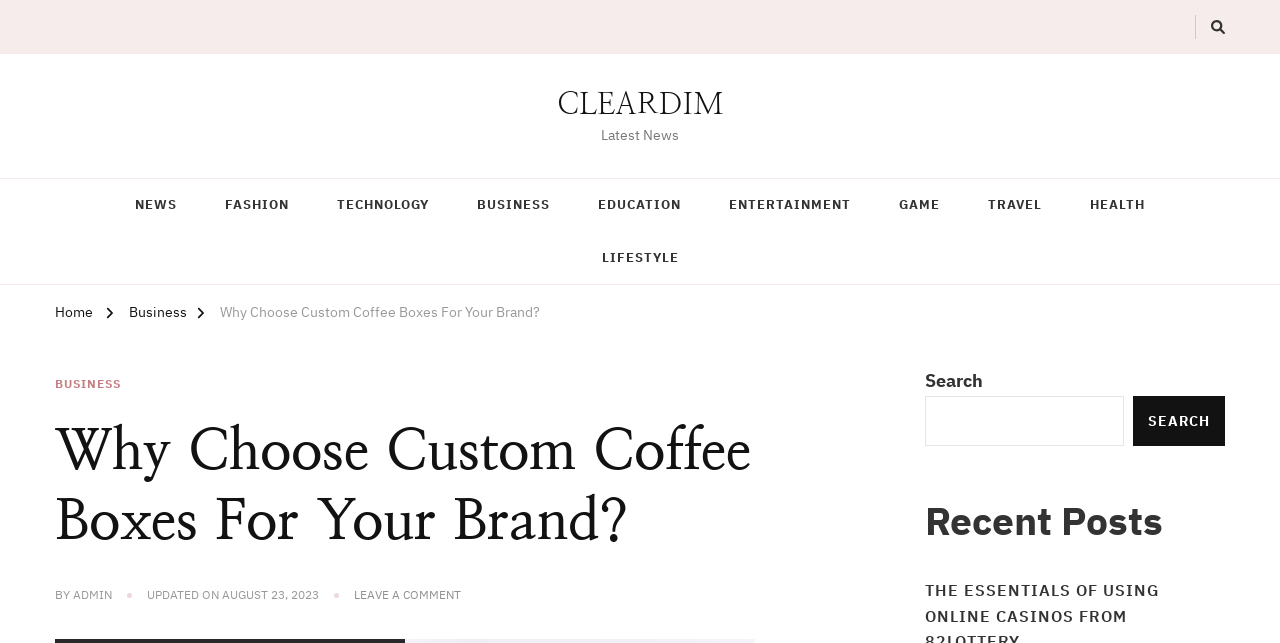Could you find the bounding box coordinates of the clickable area to complete this instruction: "Search for something"?

[0.723, 0.616, 0.878, 0.694]